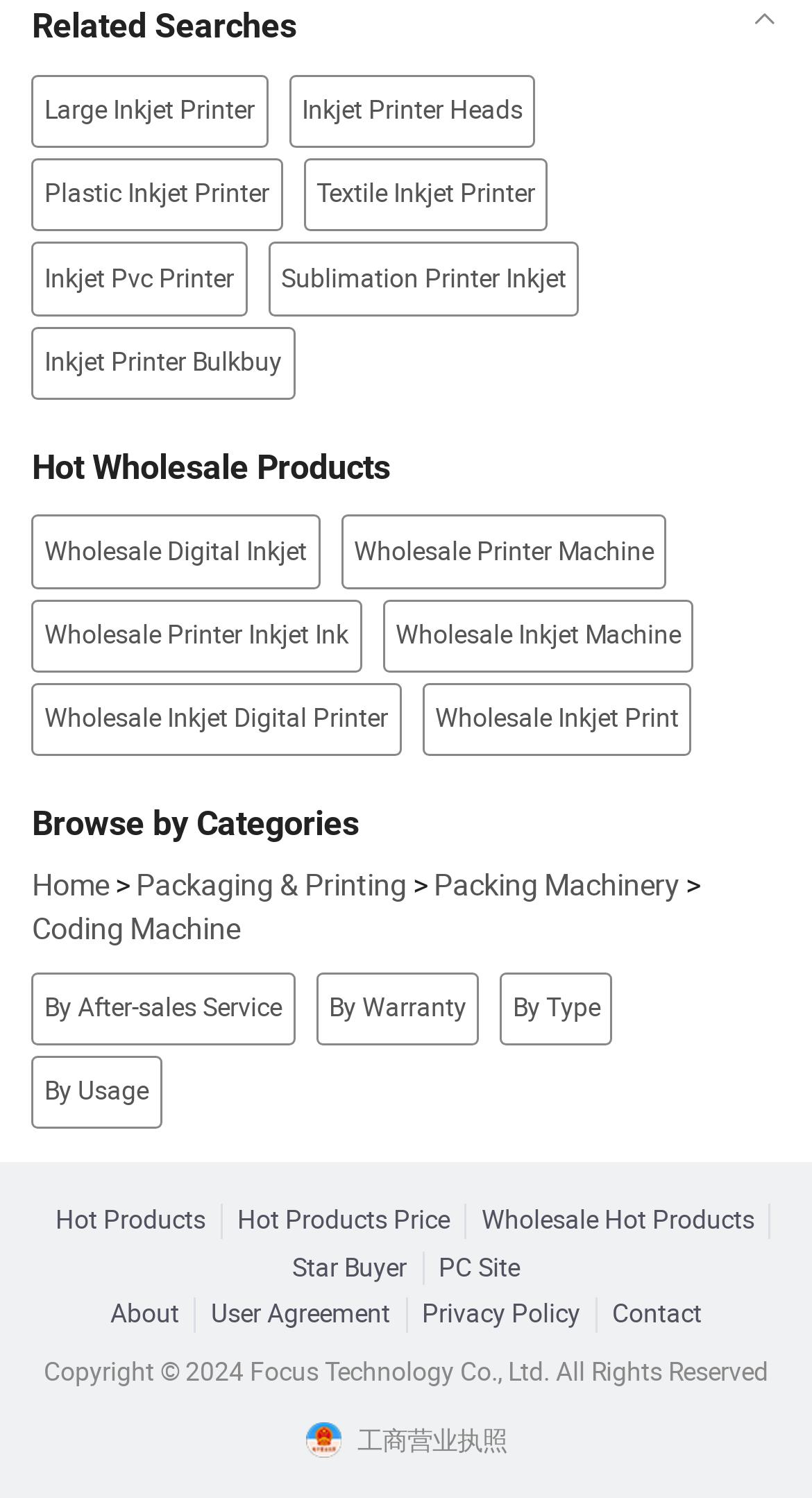Determine the bounding box coordinates of the section I need to click to execute the following instruction: "Click on 'Wholesale Digital Inkjet'". Provide the coordinates as four float numbers between 0 and 1, i.e., [left, top, right, bottom].

[0.039, 0.344, 0.394, 0.393]